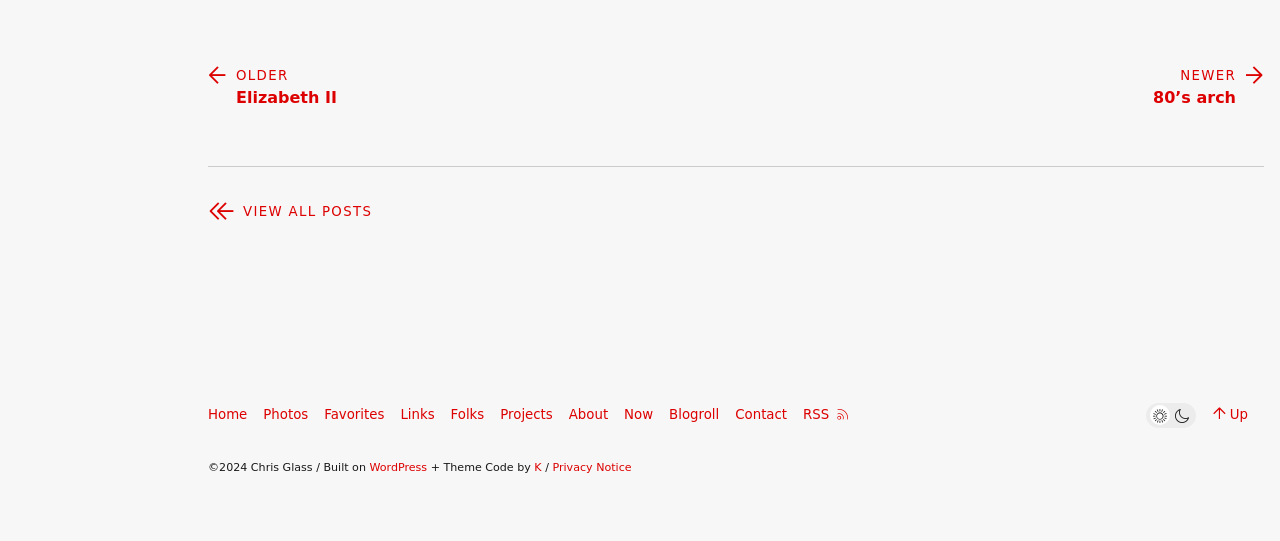Using floating point numbers between 0 and 1, provide the bounding box coordinates in the format (top-left x, top-left y, bottom-right x, bottom-right y). Locate the UI element described here: 美国公布以色列战争罪行调查结果

None